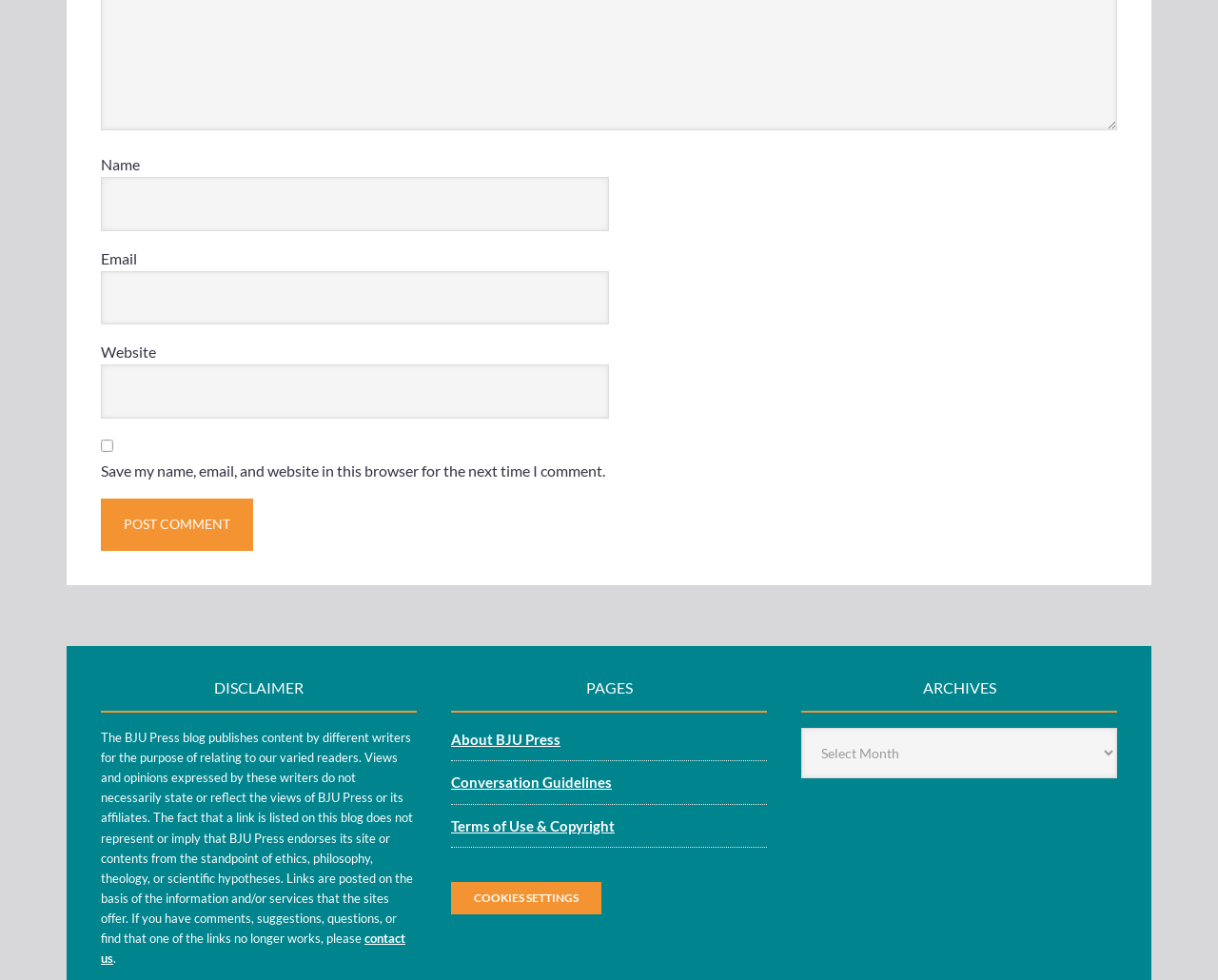Specify the bounding box coordinates of the area that needs to be clicked to achieve the following instruction: "Enter your name".

[0.083, 0.181, 0.5, 0.236]